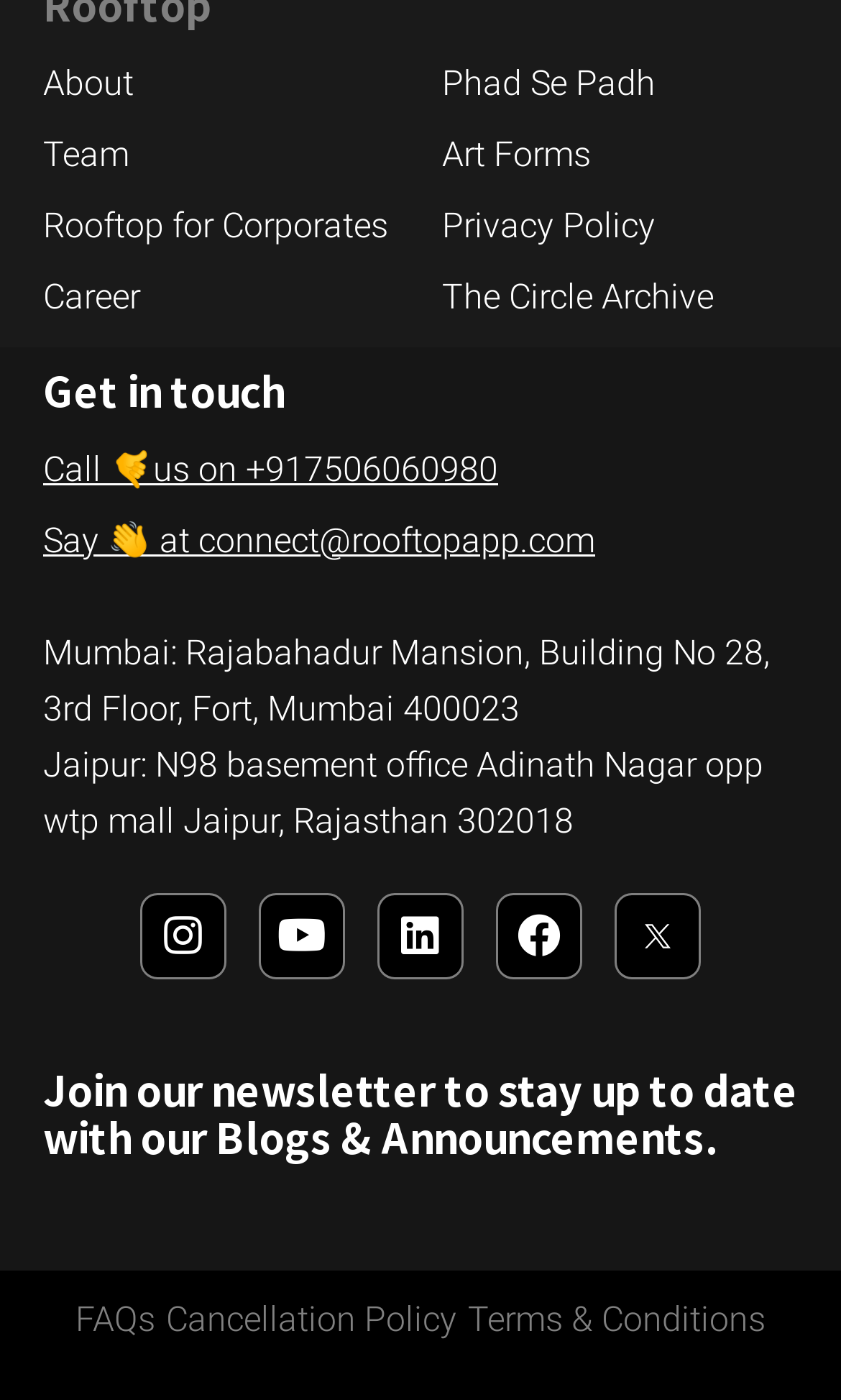How many office locations are listed?
Based on the screenshot, give a detailed explanation to answer the question.

I counted the number of office locations by looking at the static text that lists the addresses of the offices. There are two office locations listed, one in Mumbai and one in Jaipur.